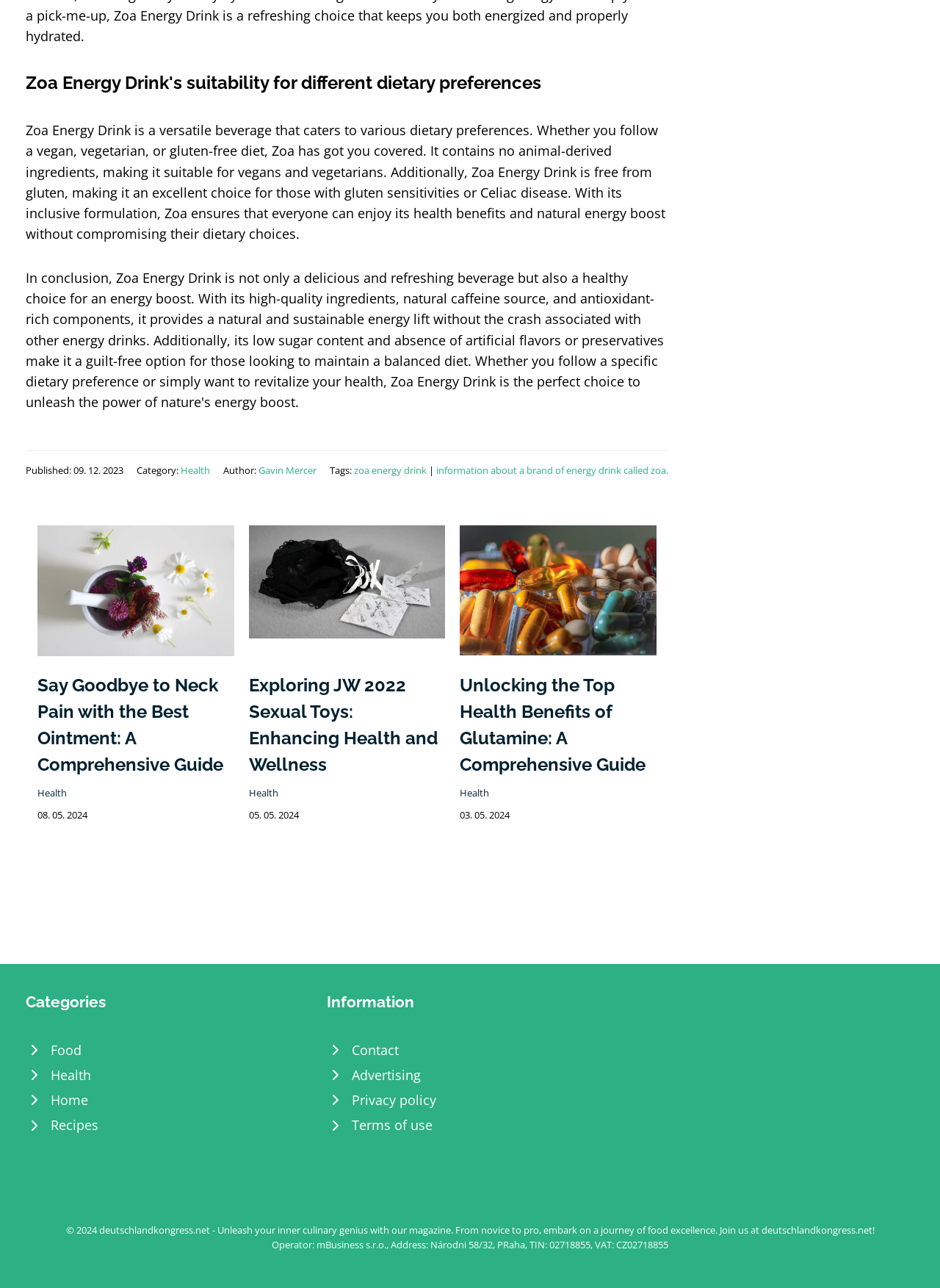Locate the UI element described by CAMERAS in the provided webpage screenshot. Return the bounding box coordinates in the format (top-left x, top-left y, bottom-right x, bottom-right y), ensuring all values are between 0 and 1.

None